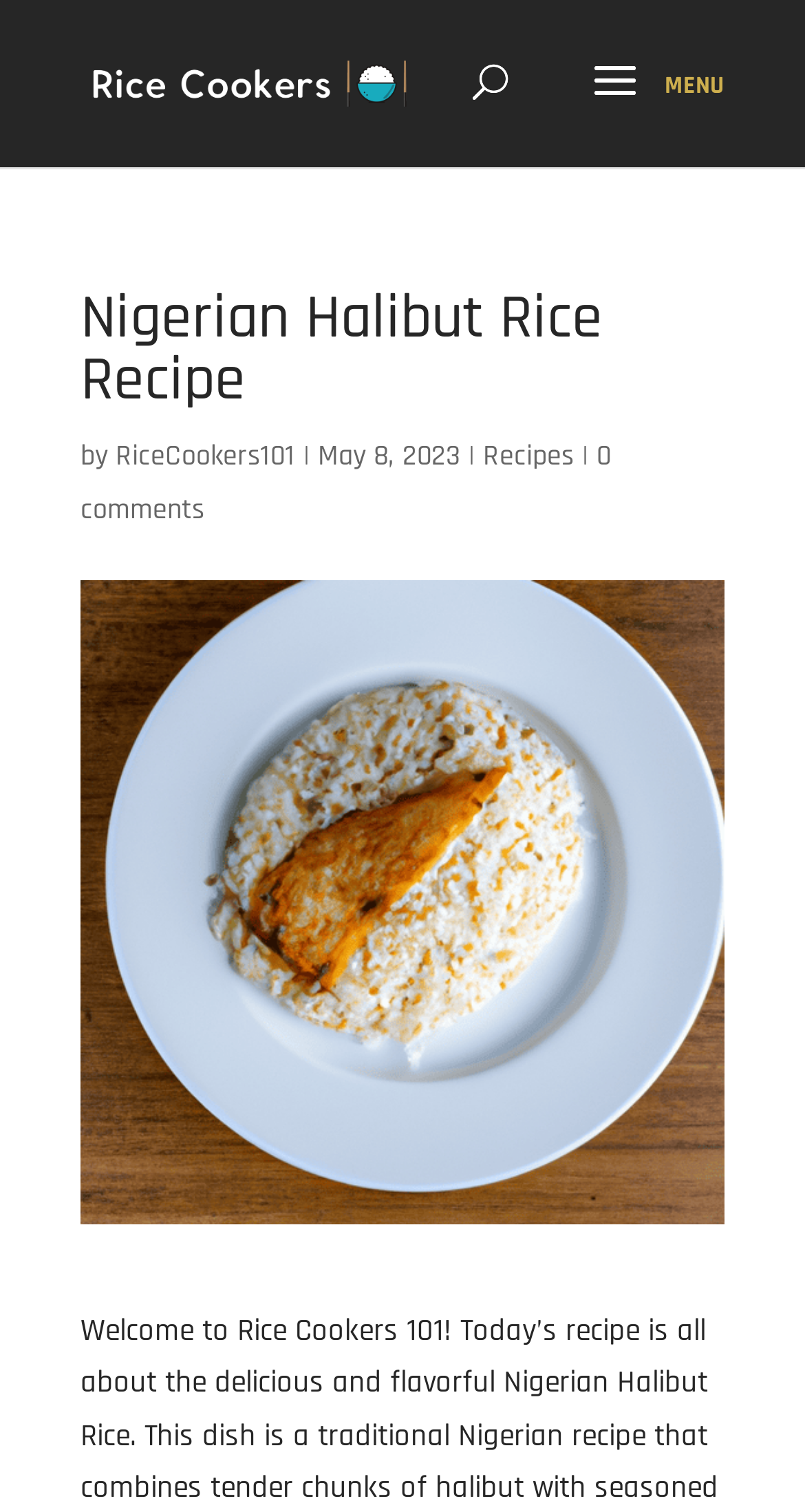Give a short answer using one word or phrase for the question:
How many comments does the recipe have?

0 comments